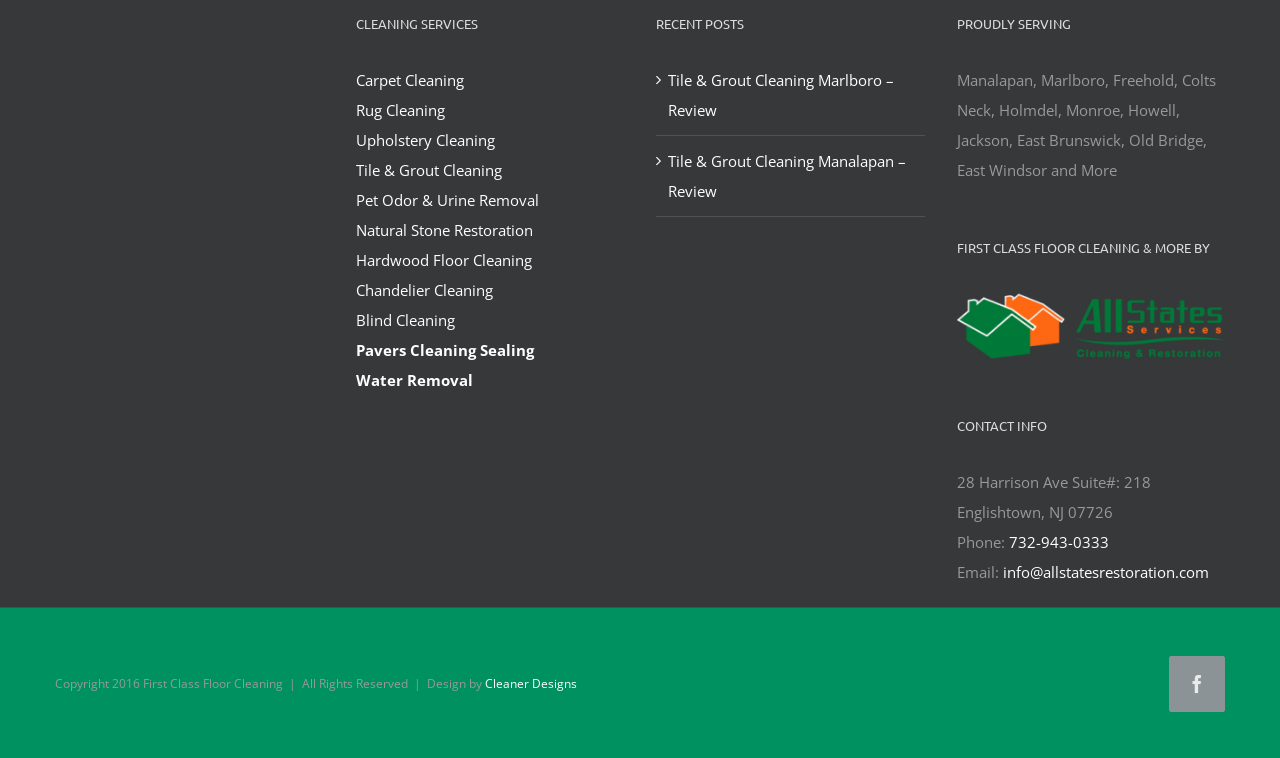Find the bounding box coordinates for the UI element that matches this description: "Rug Cleaning".

[0.278, 0.125, 0.488, 0.165]